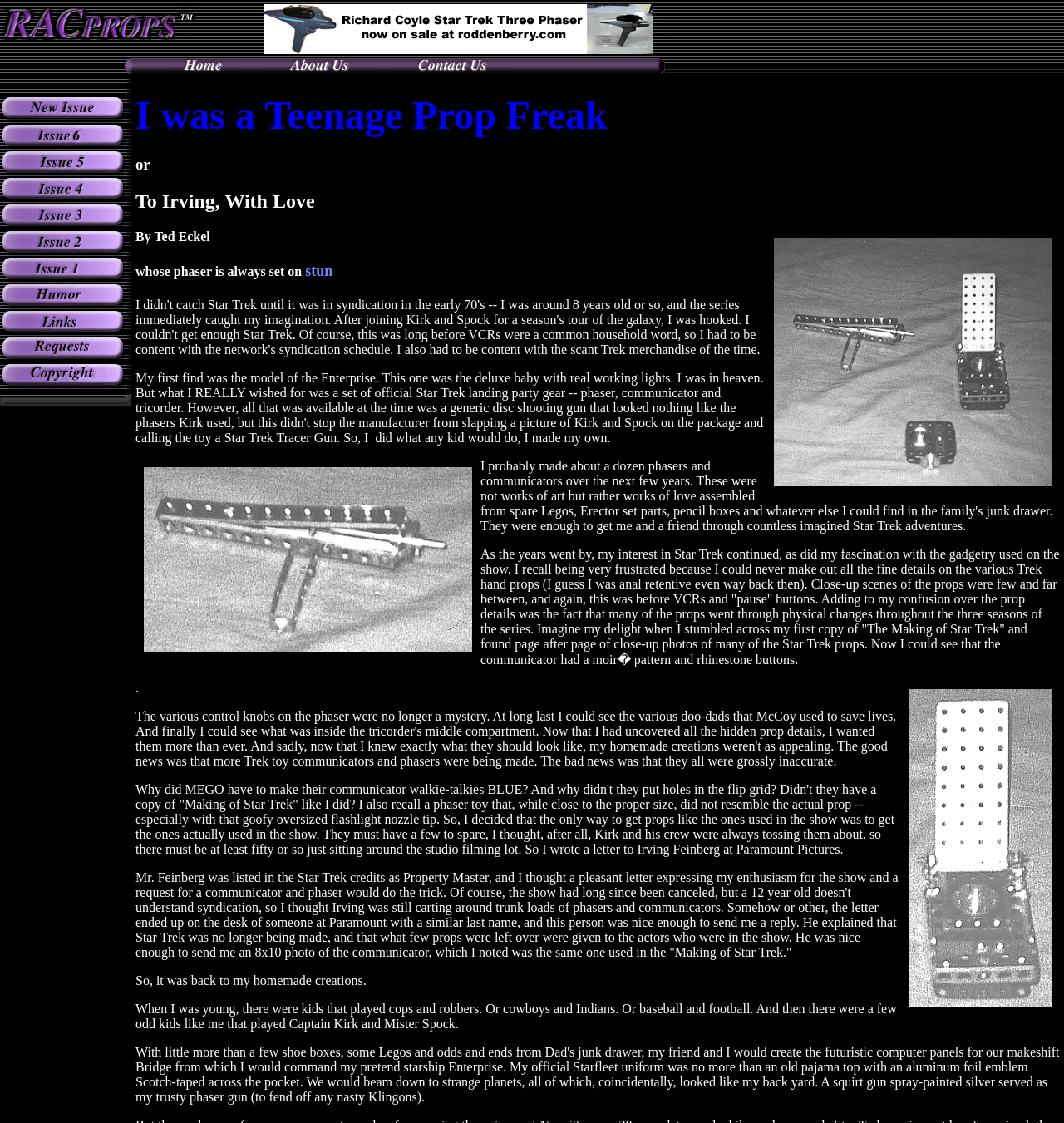Generate a comprehensive description of the webpage.

The webpage is titled "RacProps Issue 2 - I was a Teenaged Prop Freak". It features a layout with multiple rows and columns, containing various images and links. 

At the top, there is a row with a single image spanning across the entire width. Below it, there are multiple rows, each containing three to eight columns. Each column contains either an image or a link with an accompanying image. The images and links are arranged in a grid-like structure, with some columns being narrower than others.

In the top-left section, there is a cluster of images and links, with some links having smaller images embedded within them. This section appears to be a navigation or menu area, with multiple options for the user to choose from.

Below this section, there are multiple rows of images and links, which may represent a gallery or a collection of items. The images are of varying sizes, with some being larger than others. The links are scattered throughout the rows, often accompanied by smaller images.

Overall, the webpage has a busy and cluttered layout, with many visual elements competing for attention. However, the use of a grid structure helps to organize the content and create a sense of cohesion.